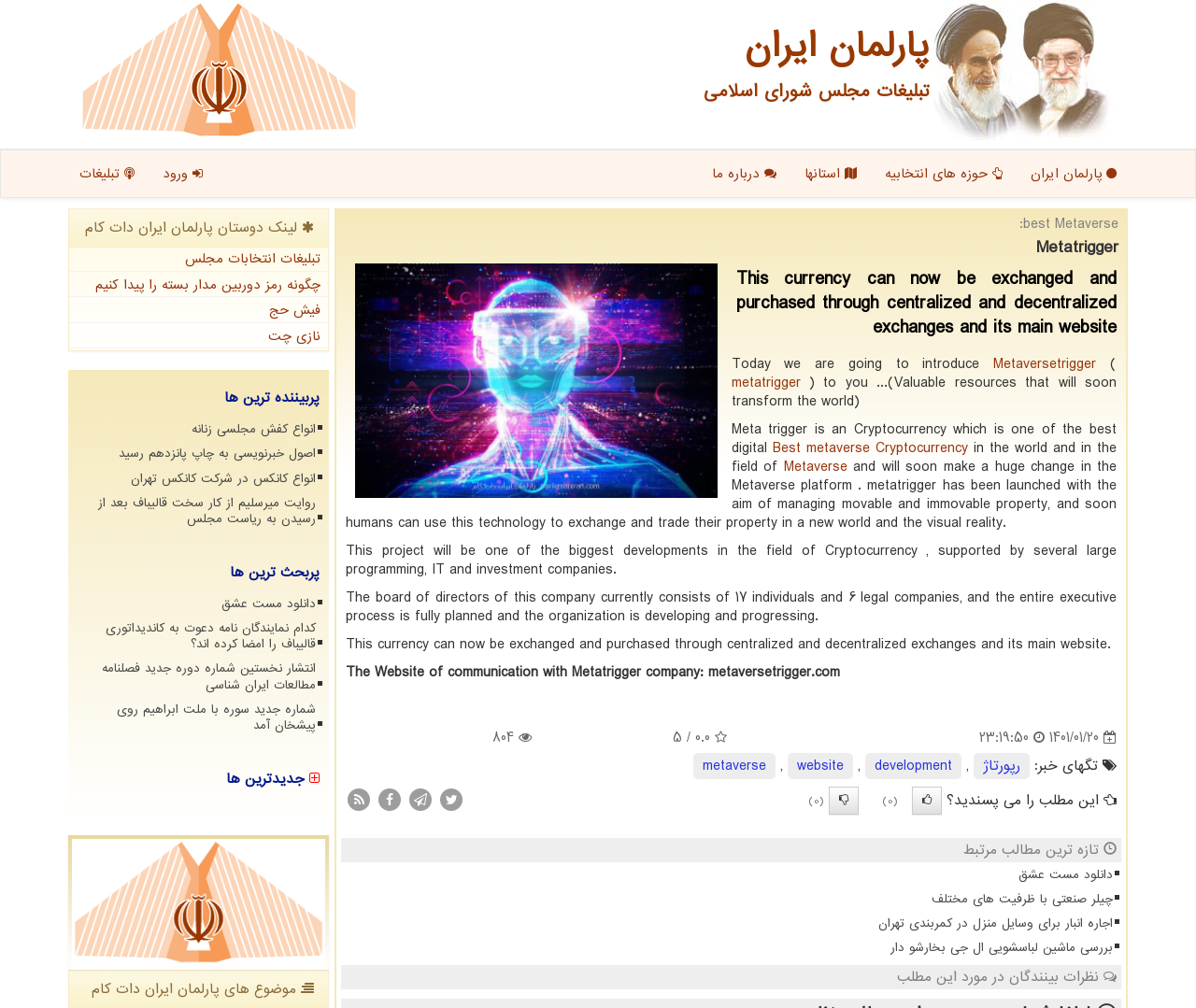Please specify the bounding box coordinates of the clickable section necessary to execute the following command: "Click on پارلمان ایران دات كام link".

[0.066, 0.0, 0.3, 0.139]